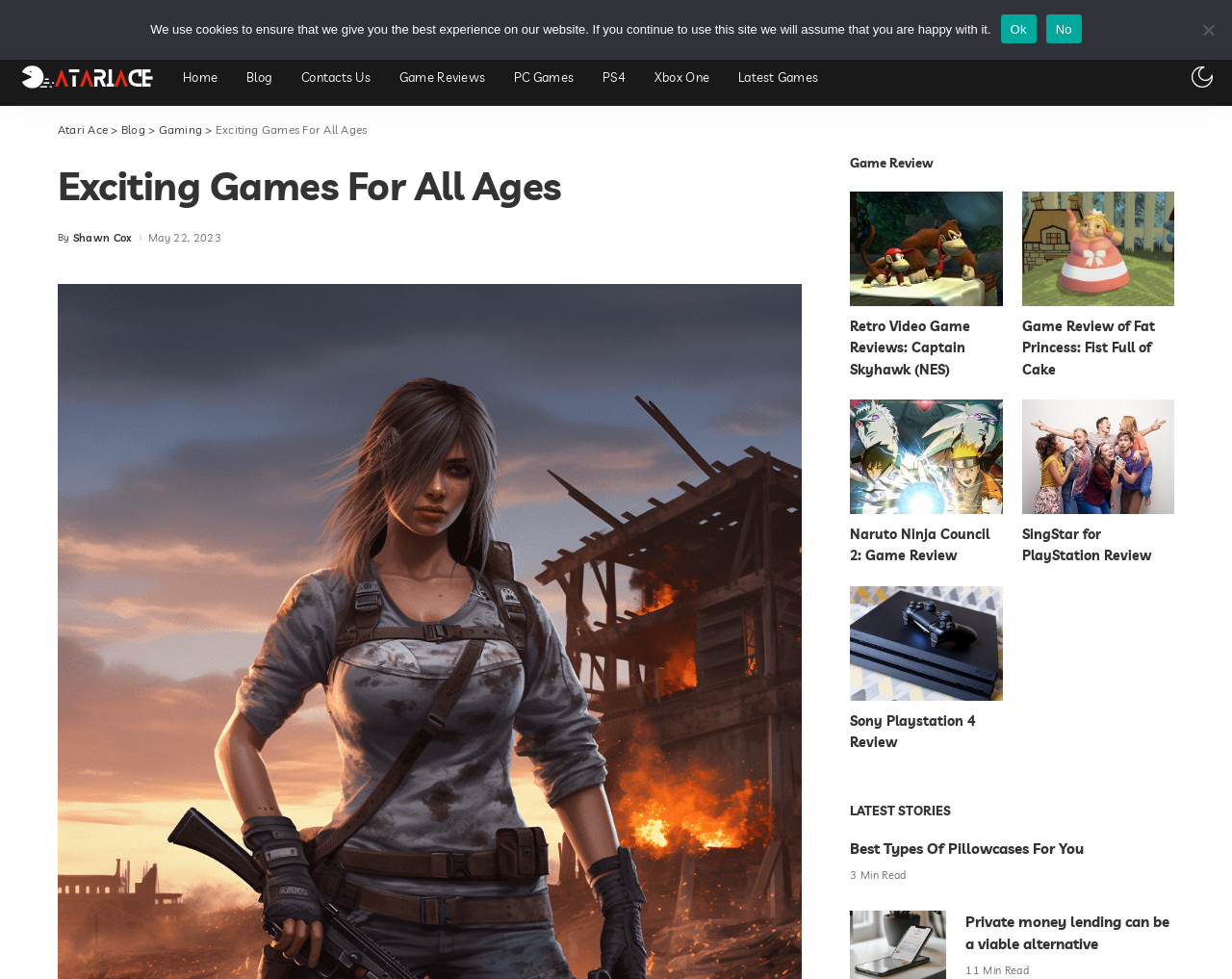Locate the bounding box coordinates of the region to be clicked to comply with the following instruction: "View Atari Ace". The coordinates must be four float numbers between 0 and 1, in the form [left, top, right, bottom].

[0.016, 0.059, 0.125, 0.098]